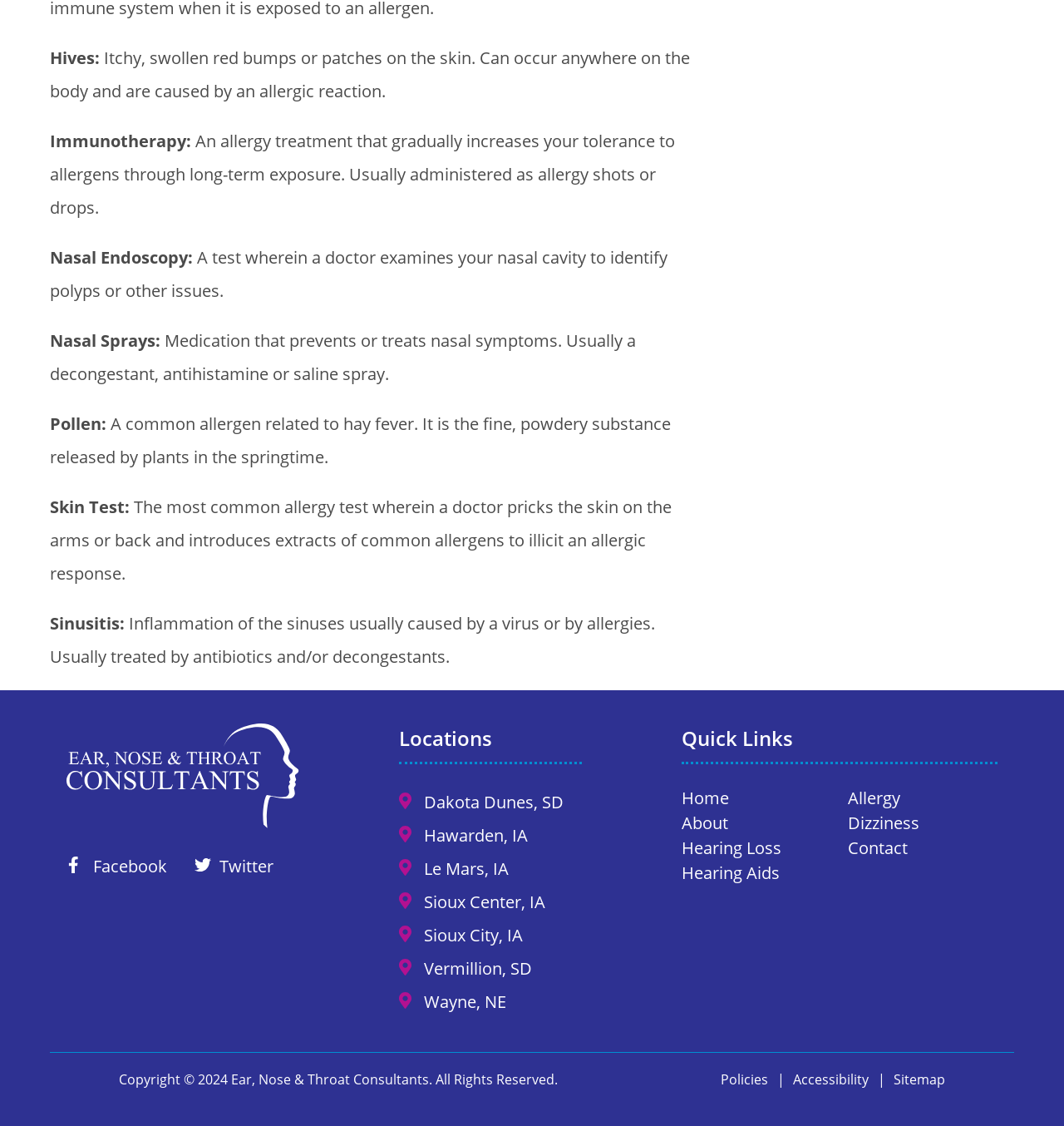With reference to the screenshot, provide a detailed response to the question below:
What is the common allergen related to hay fever?

The webpage mentions that Pollen is a common allergen related to hay fever. It is the fine, powdery substance released by plants in the springtime.